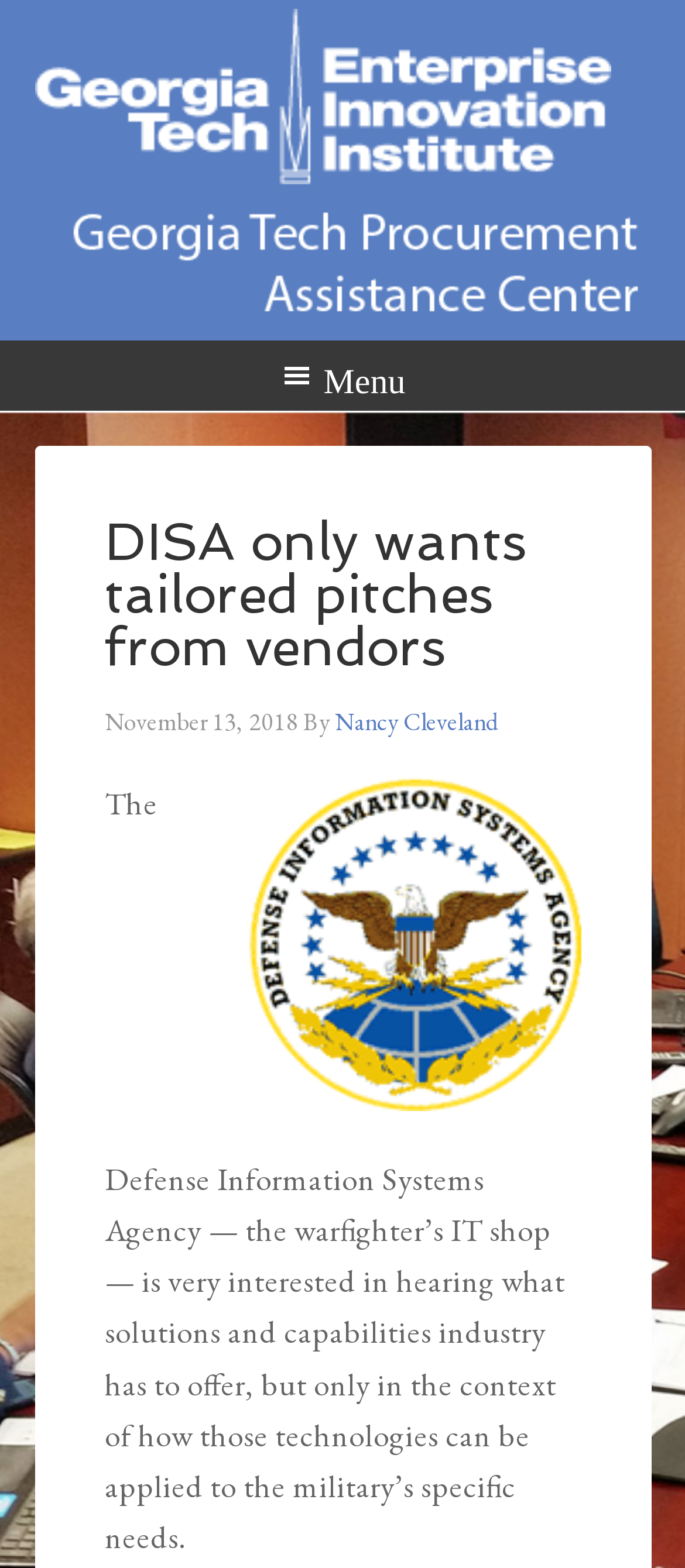What is the date of the article?
Refer to the screenshot and deliver a thorough answer to the question presented.

I found the date of the article by looking at the time element in the header section, which is located below the main heading and above the article content. The time element contains the static text 'November 13, 2018'.